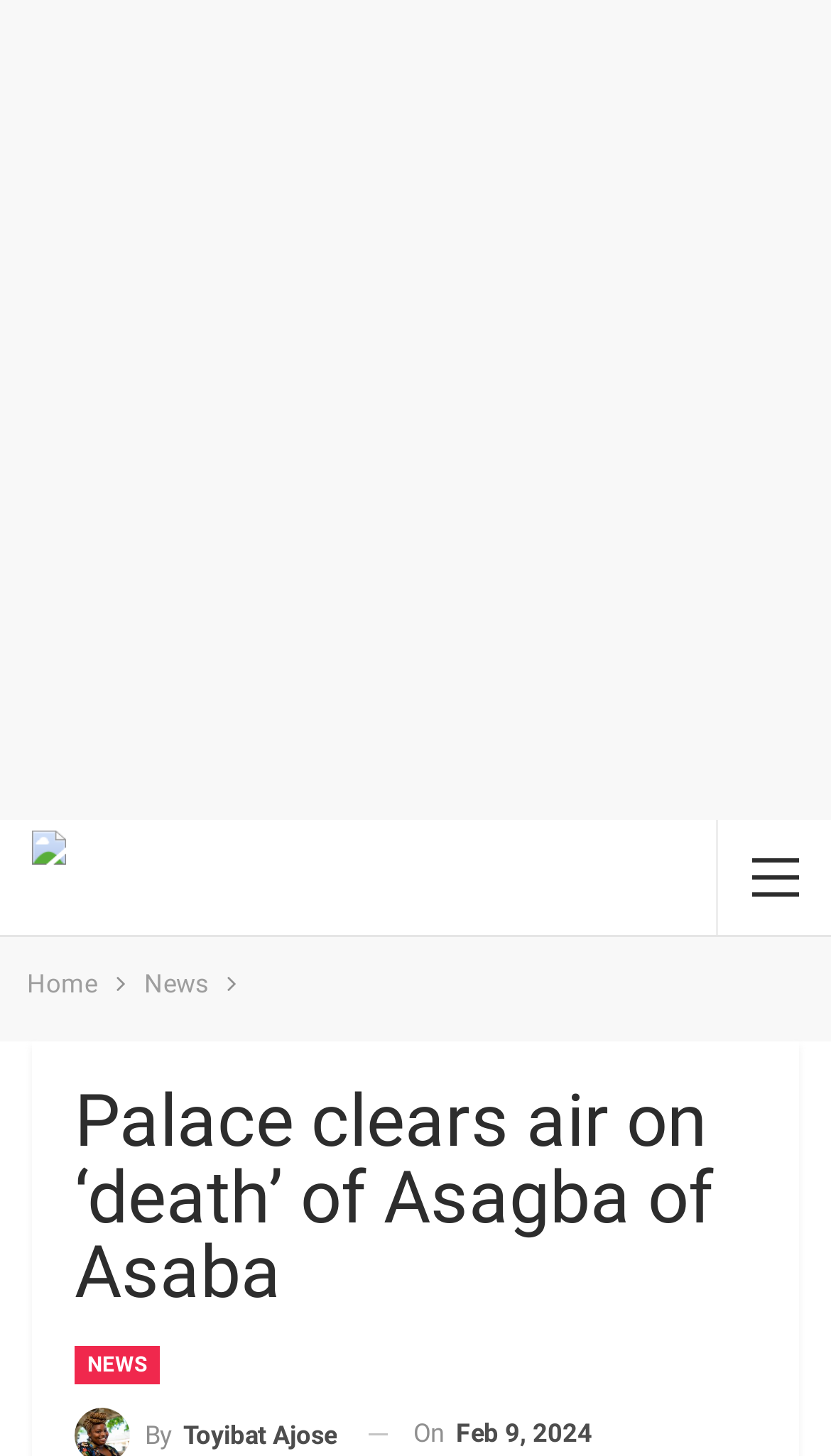Locate the bounding box of the UI element based on this description: "Home". Provide four float numbers between 0 and 1 as [left, top, right, bottom].

[0.032, 0.66, 0.117, 0.692]